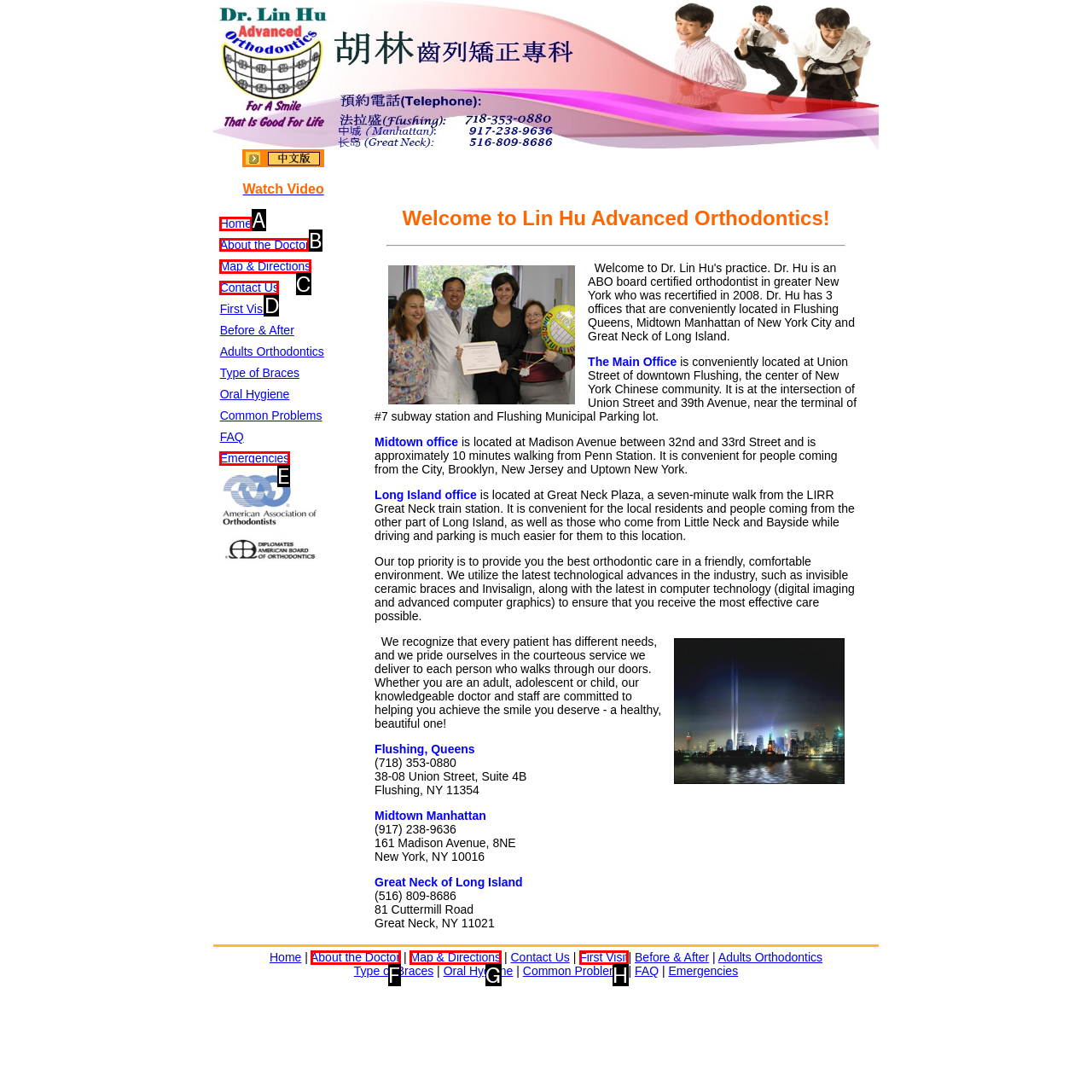Choose the UI element to click on to achieve this task: Click on the 'About the Doctor' link. Reply with the letter representing the selected element.

B